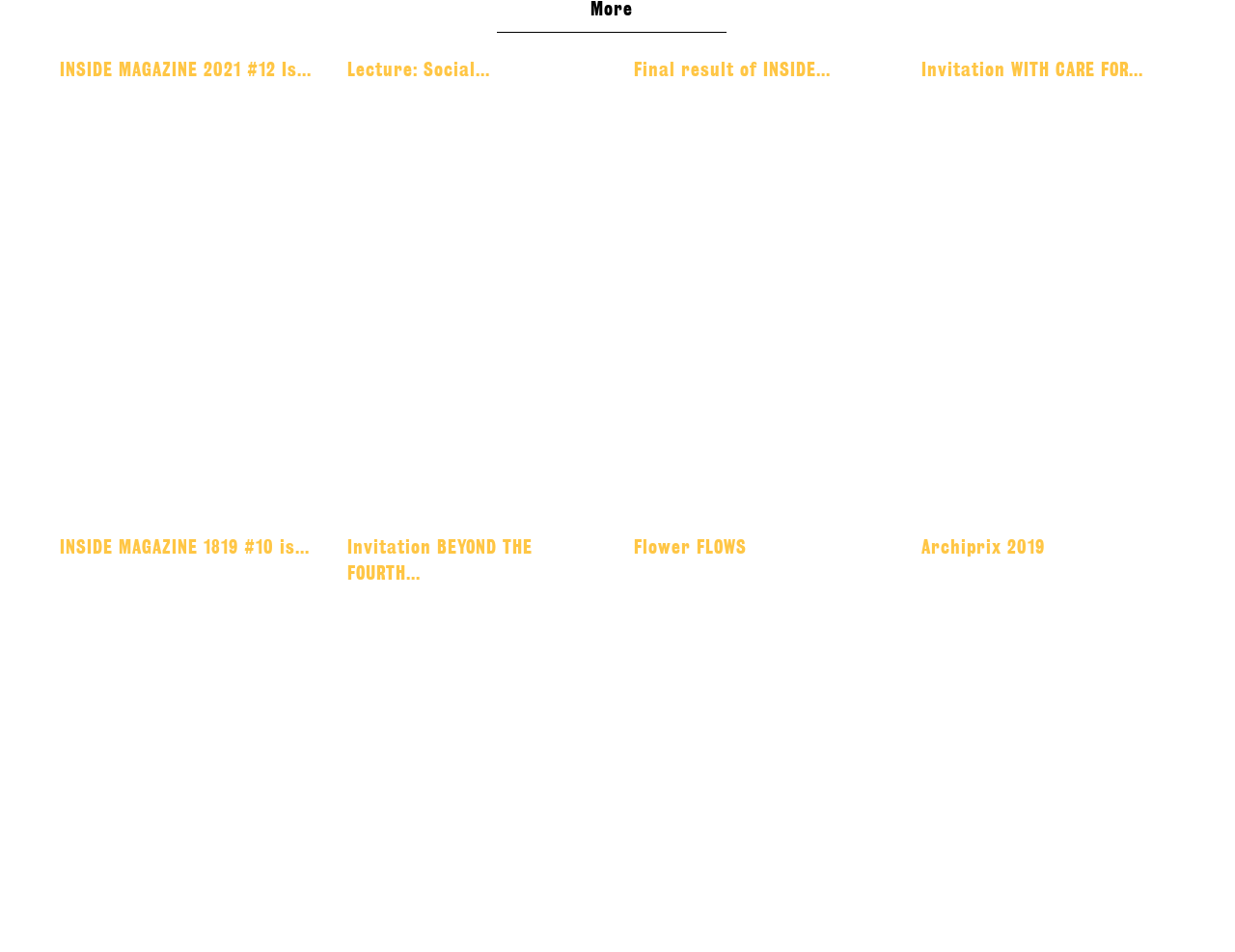Please specify the bounding box coordinates of the clickable region to carry out the following instruction: "view INSIDE MAGAZINE 2021 #12". The coordinates should be four float numbers between 0 and 1, in the format [left, top, right, bottom].

[0.049, 0.062, 0.252, 0.084]